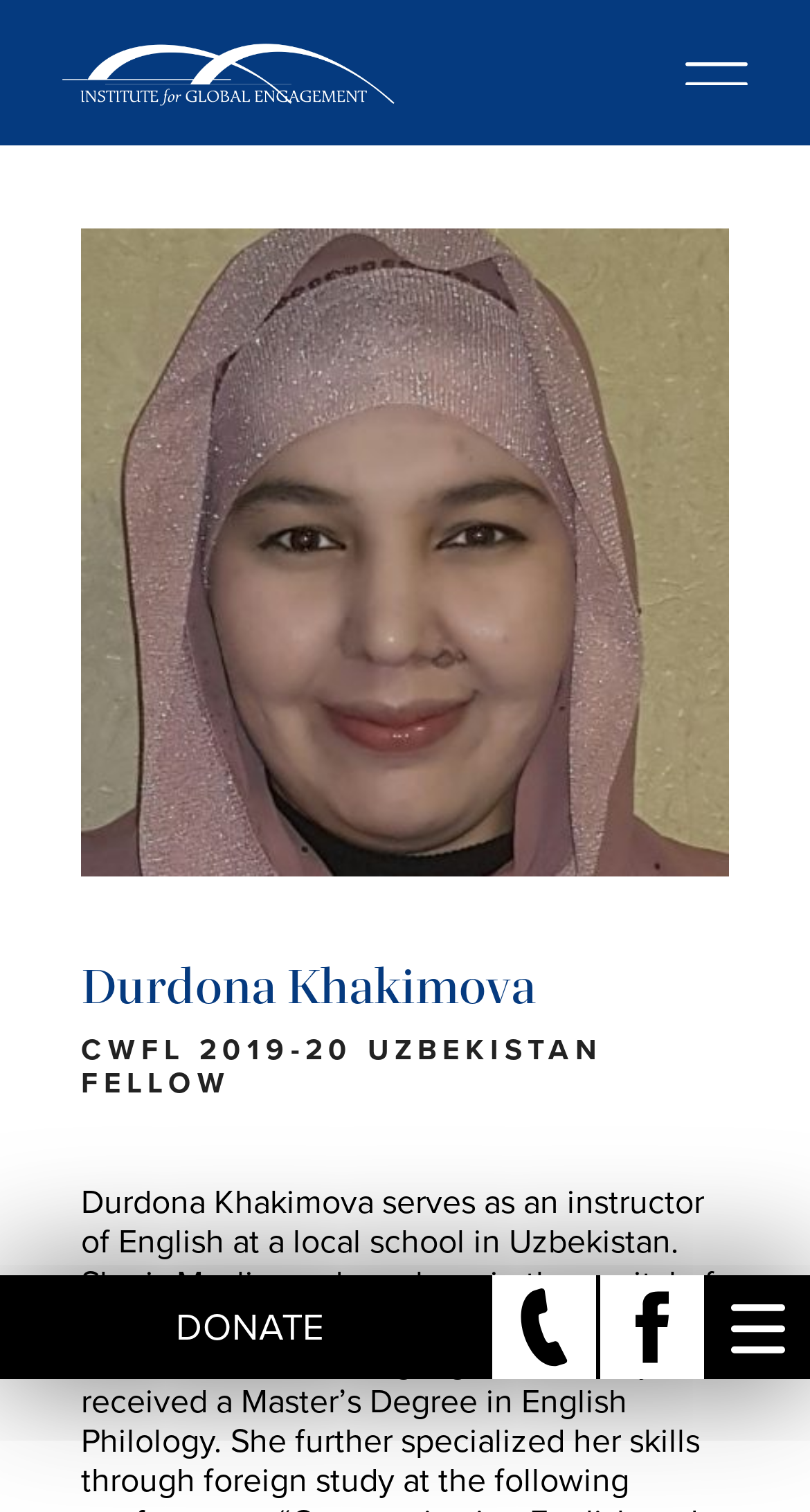How many social media links are present on the page?
Based on the image, answer the question with as much detail as possible.

There are three links with associated images on the bottom right of the page, which are likely social media links.